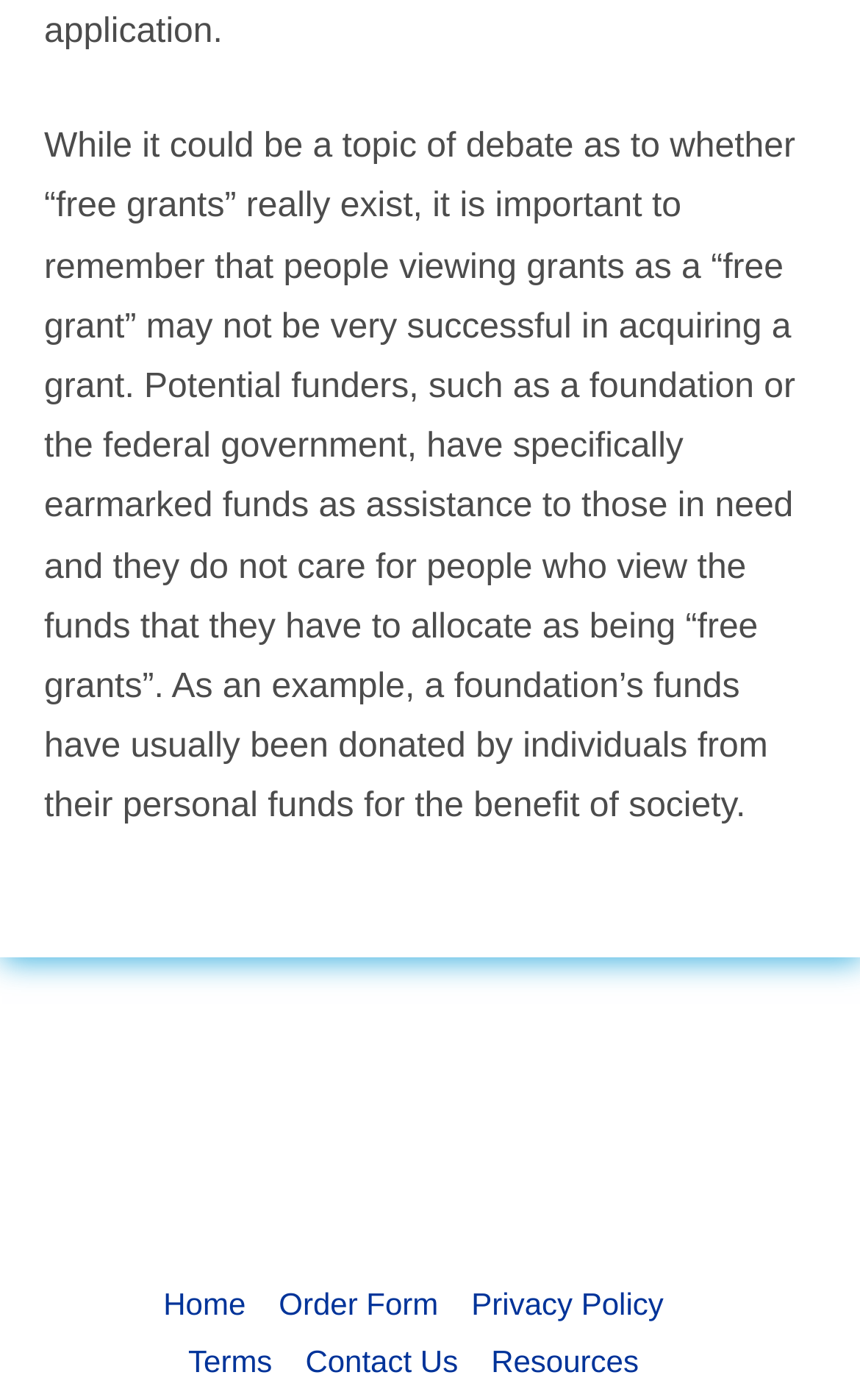Provide your answer to the question using just one word or phrase: Where is the link 'Order Form' located?

Bottom of the page